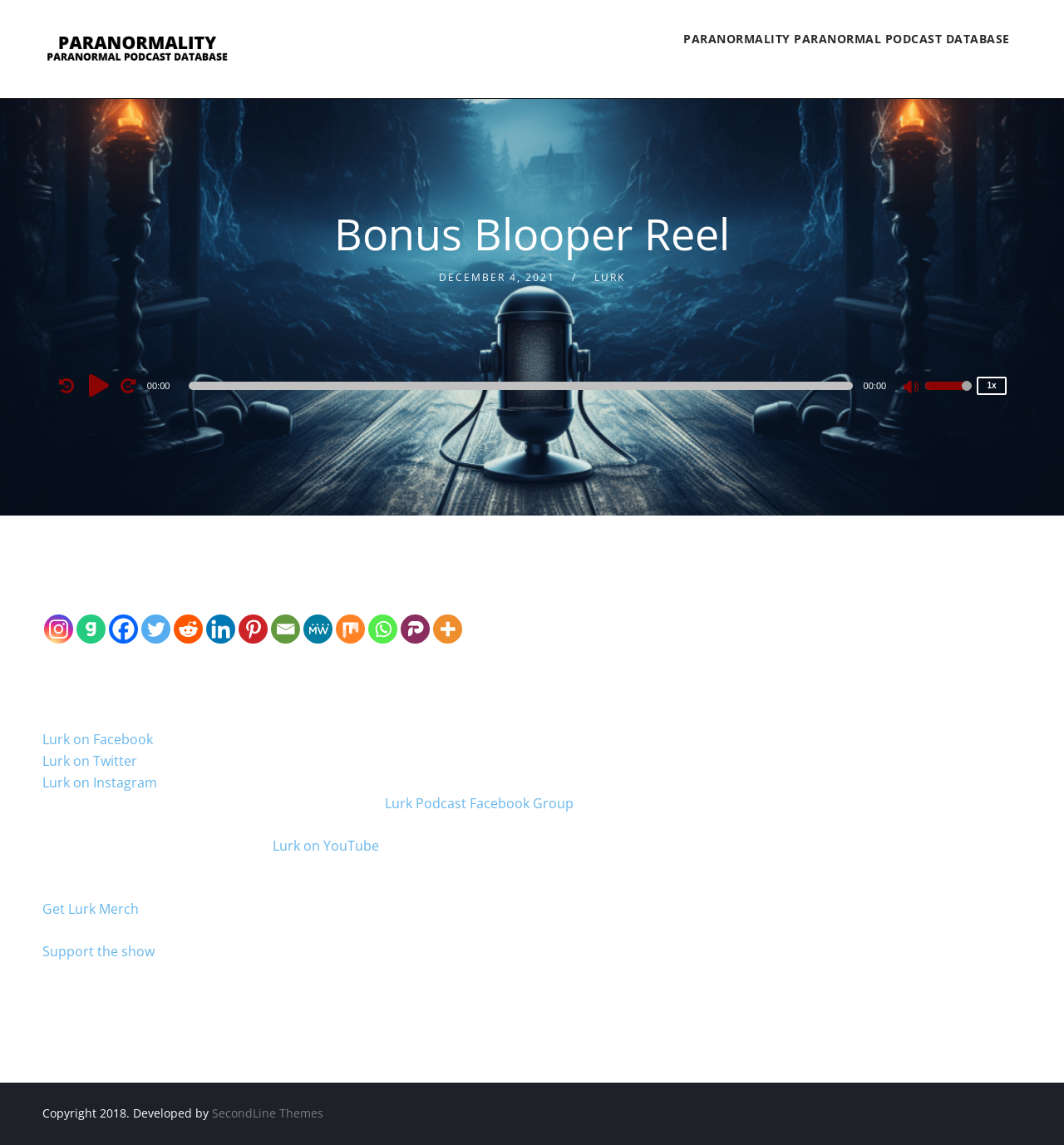Select the bounding box coordinates of the element I need to click to carry out the following instruction: "Follow on Instagram".

[0.042, 0.536, 0.069, 0.562]